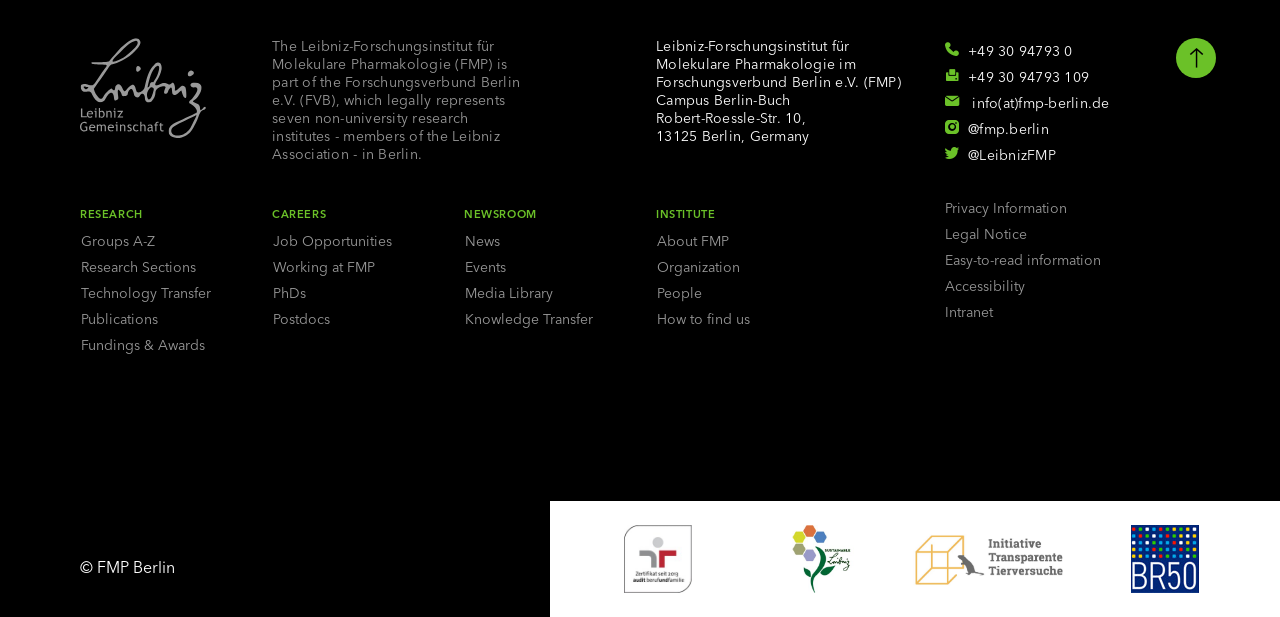Provide a brief response to the question using a single word or phrase: 
What is the phone number of the institute?

+49 30 94793 0